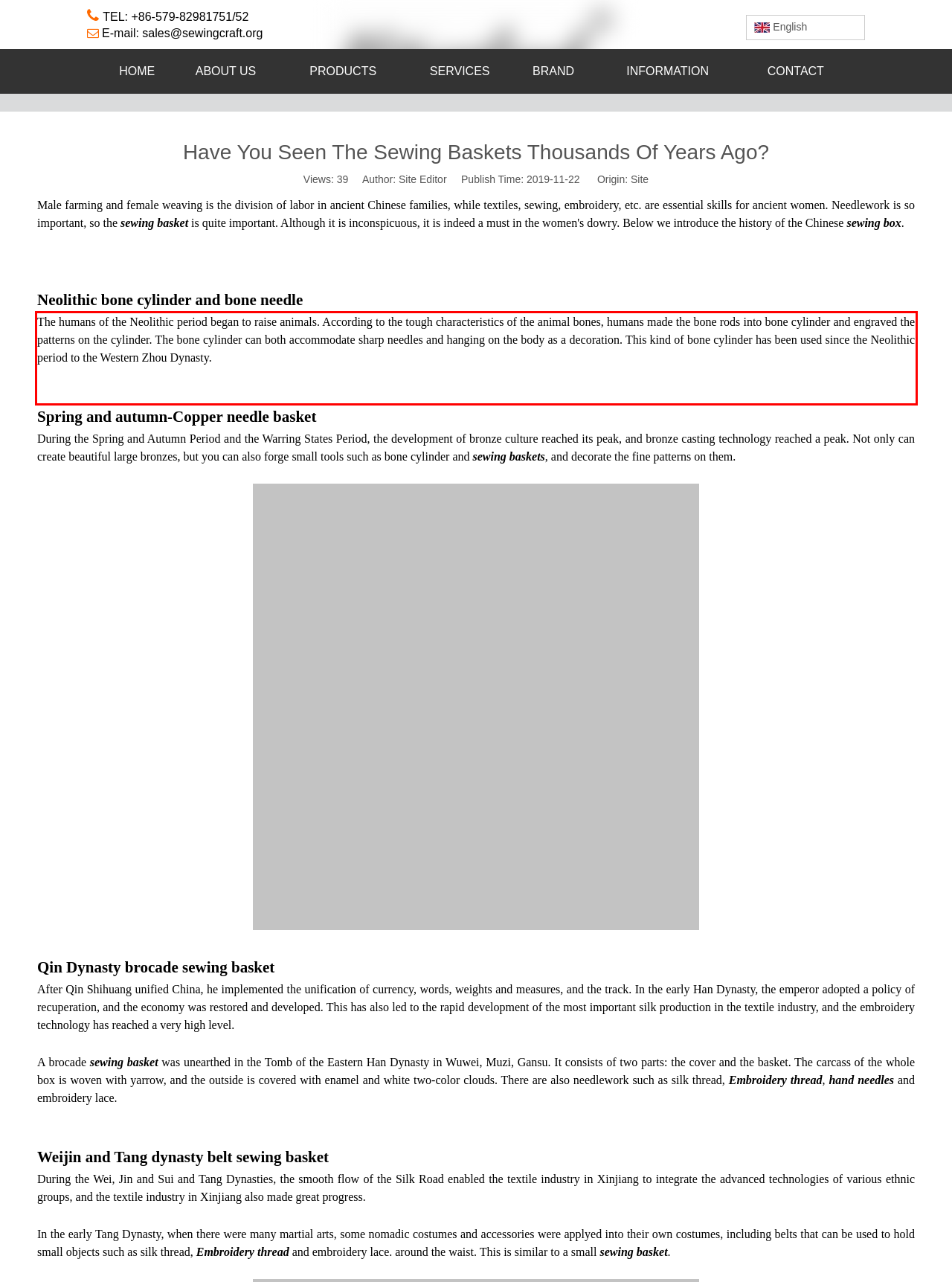Using the provided webpage screenshot, identify and read the text within the red rectangle bounding box.

The humans of the Neolithic period began to raise animals. According to the tough characteristics of the animal bones, humans made the bone rods into bone cylinder and engraved the patterns on the cylinder. The bone cylinder can both accommodate sharp needles and hanging on the body as a decoration. This kind of bone cylinder has been used since the Neolithic period to the Western Zhou Dynasty.